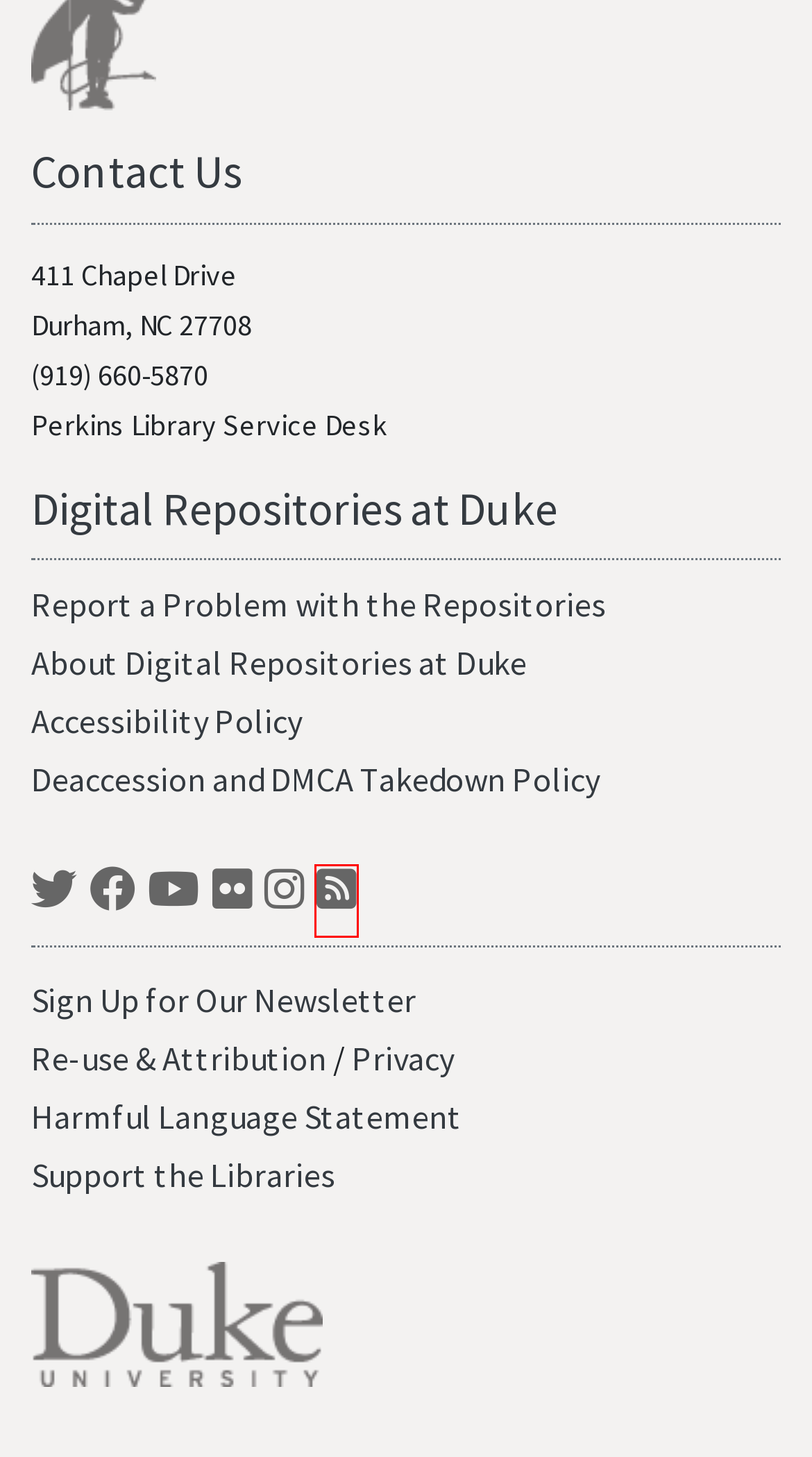You have a screenshot of a webpage with a red rectangle bounding box around a UI element. Choose the best description that matches the new page after clicking the element within the bounding box. The candidate descriptions are:
A. About Digital Repositories at Duke | Duke University Libraries
B. News, Events & Exhibits - Duke University Libraries Blogs
C. Permission & Attribution | Duke University Libraries
D. Support the Libraries | Duke University Libraries
E. Digital Repositories at Duke - Policy for Accessibility | Duke University Libraries
F. Statement on Potentially Harmful Language in Library Descriptions | Duke University Libraries
G. Duke University
H. Contact Us | Duke University Libraries

B